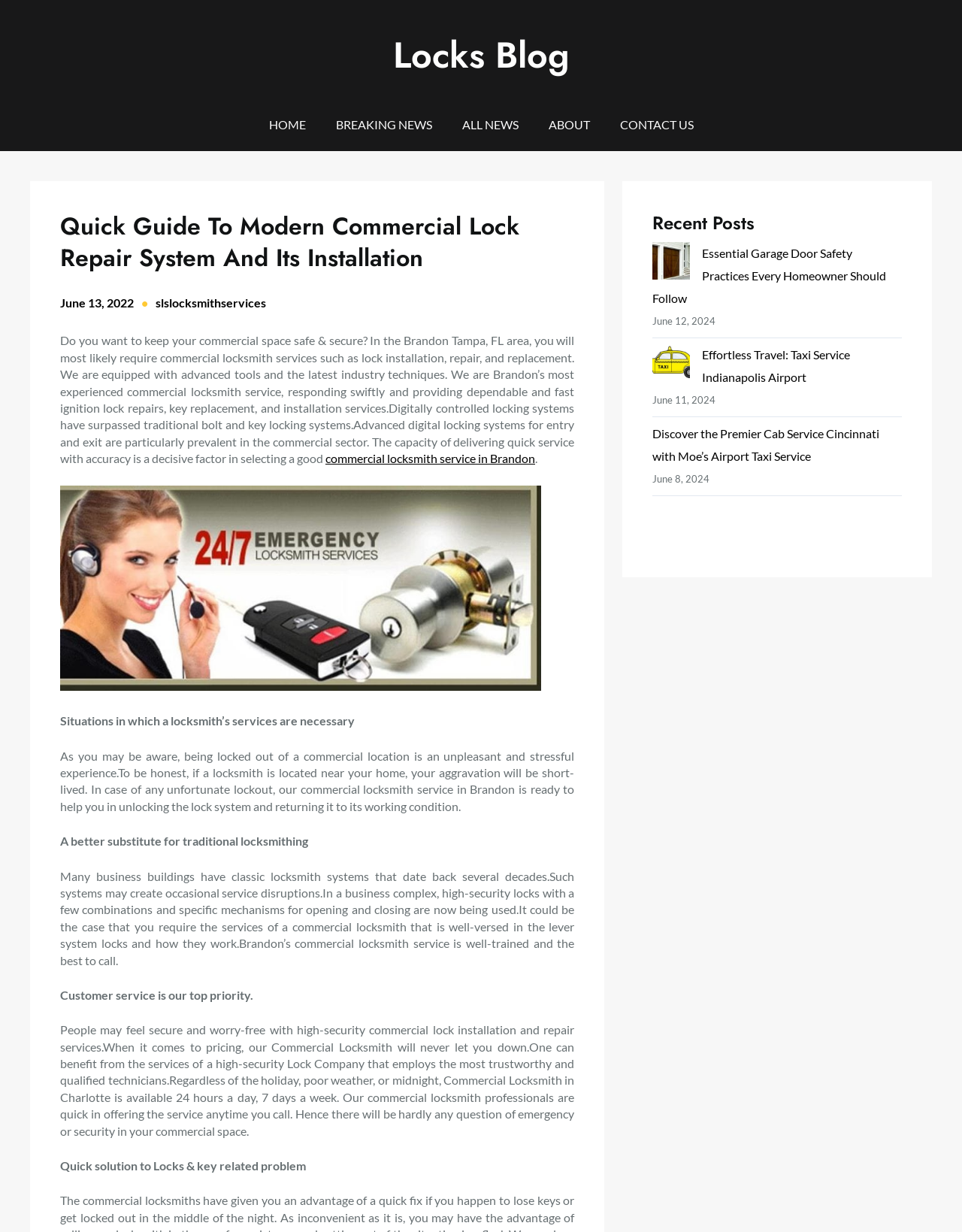Identify and extract the heading text of the webpage.

Quick Guide To Modern Commercial Lock Repair System And Its Installation